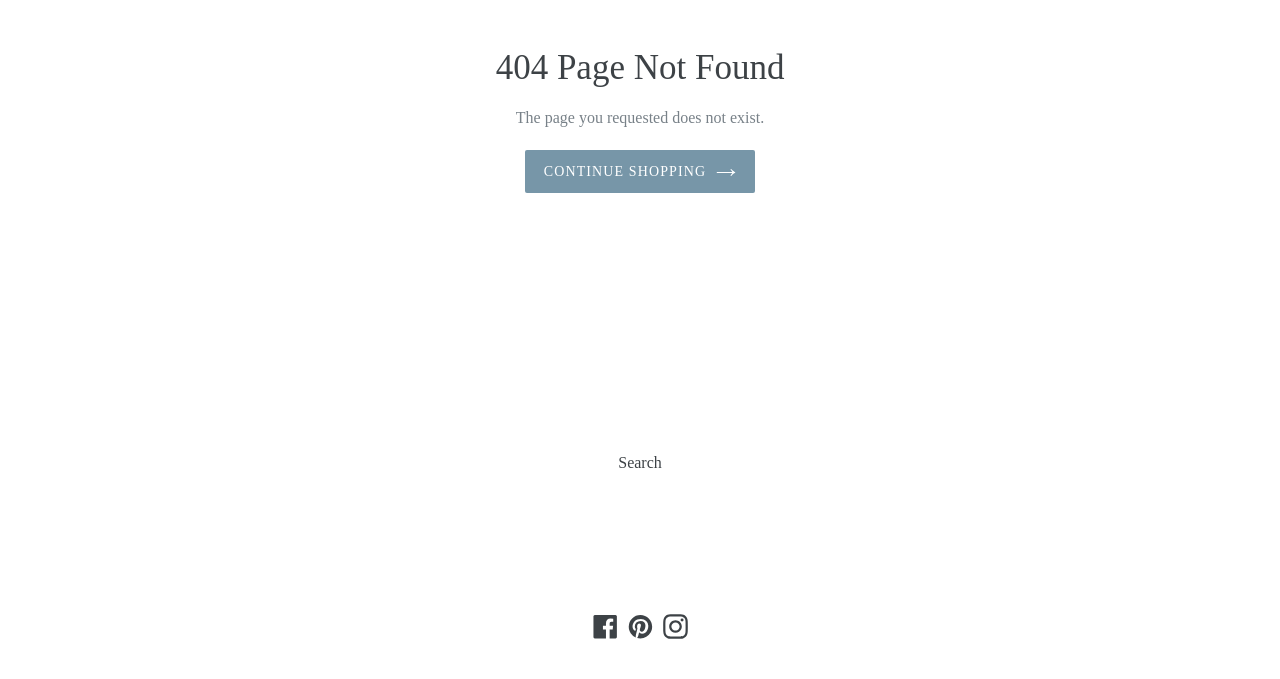Identify the bounding box coordinates for the UI element that matches this description: "Search".

[0.483, 0.668, 0.517, 0.693]